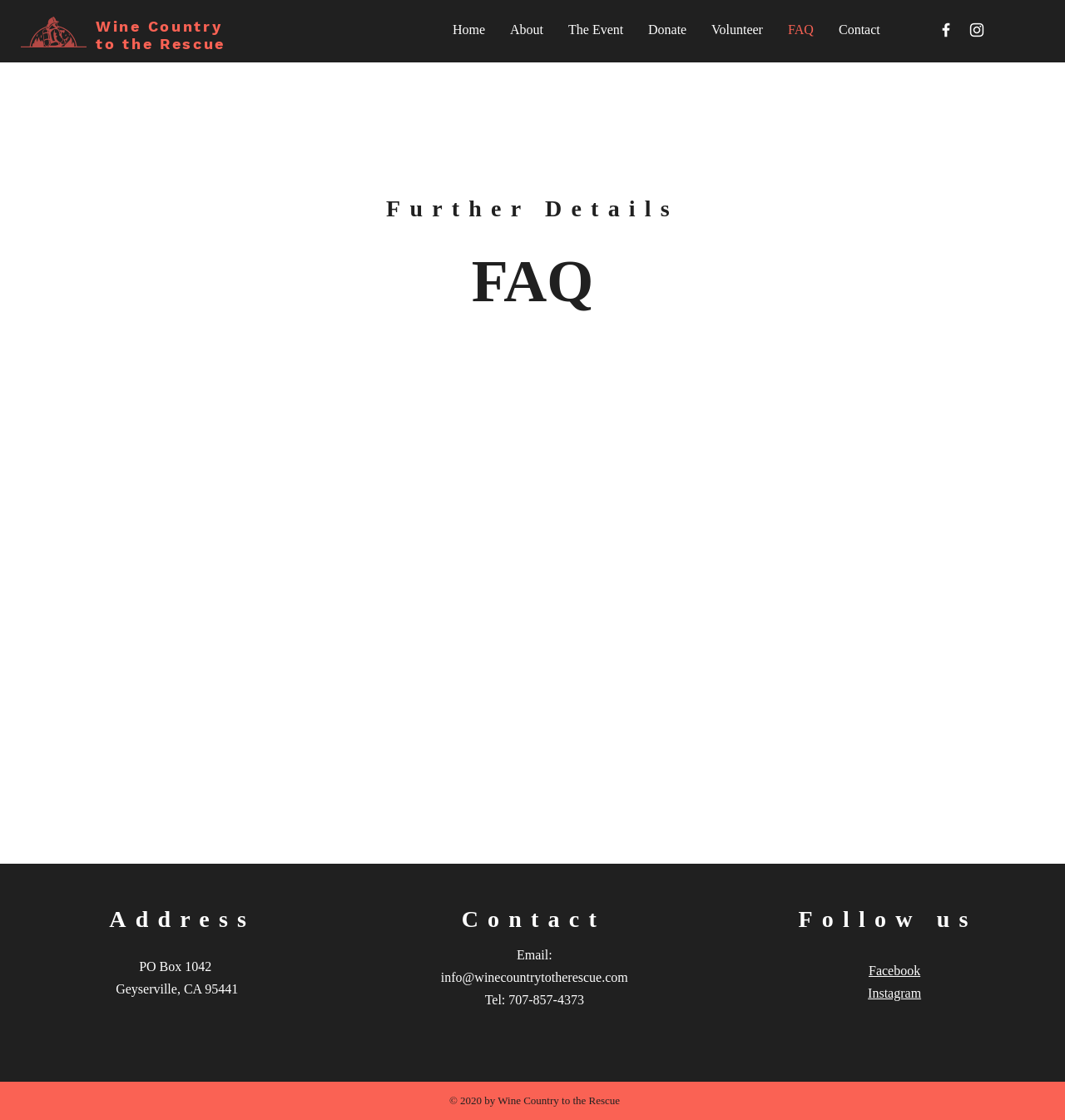What is the purpose of the 'Donate' link?
Refer to the image and offer an in-depth and detailed answer to the question.

I deduced this from the context of the navigation menu, where 'Donate' is listed alongside other links like 'Home', 'About', and 'Volunteer', suggesting that it's a way to support the organization financially.